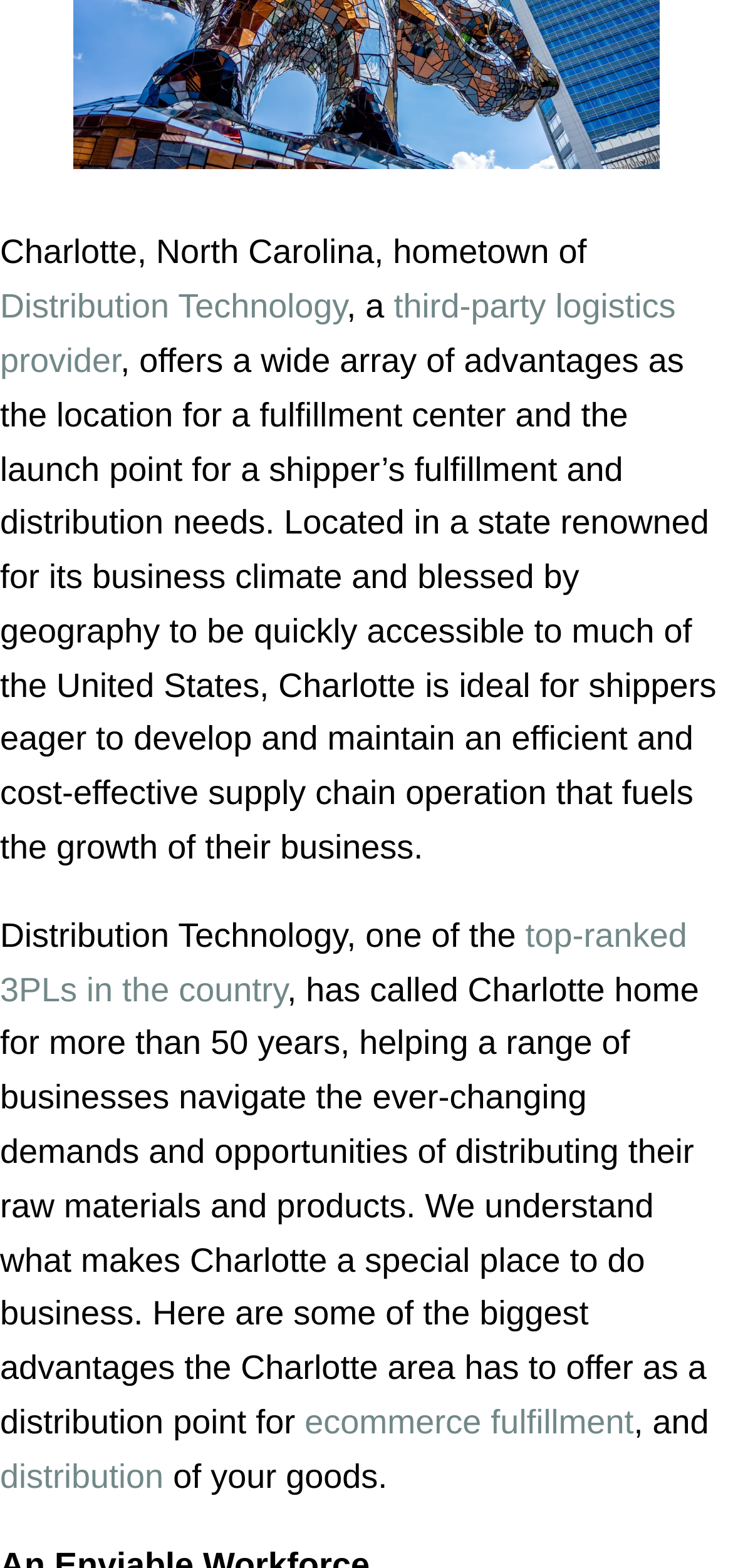What type of logistics provider is Distribution Technology?
Using the image, provide a concise answer in one word or a short phrase.

third-party logistics provider